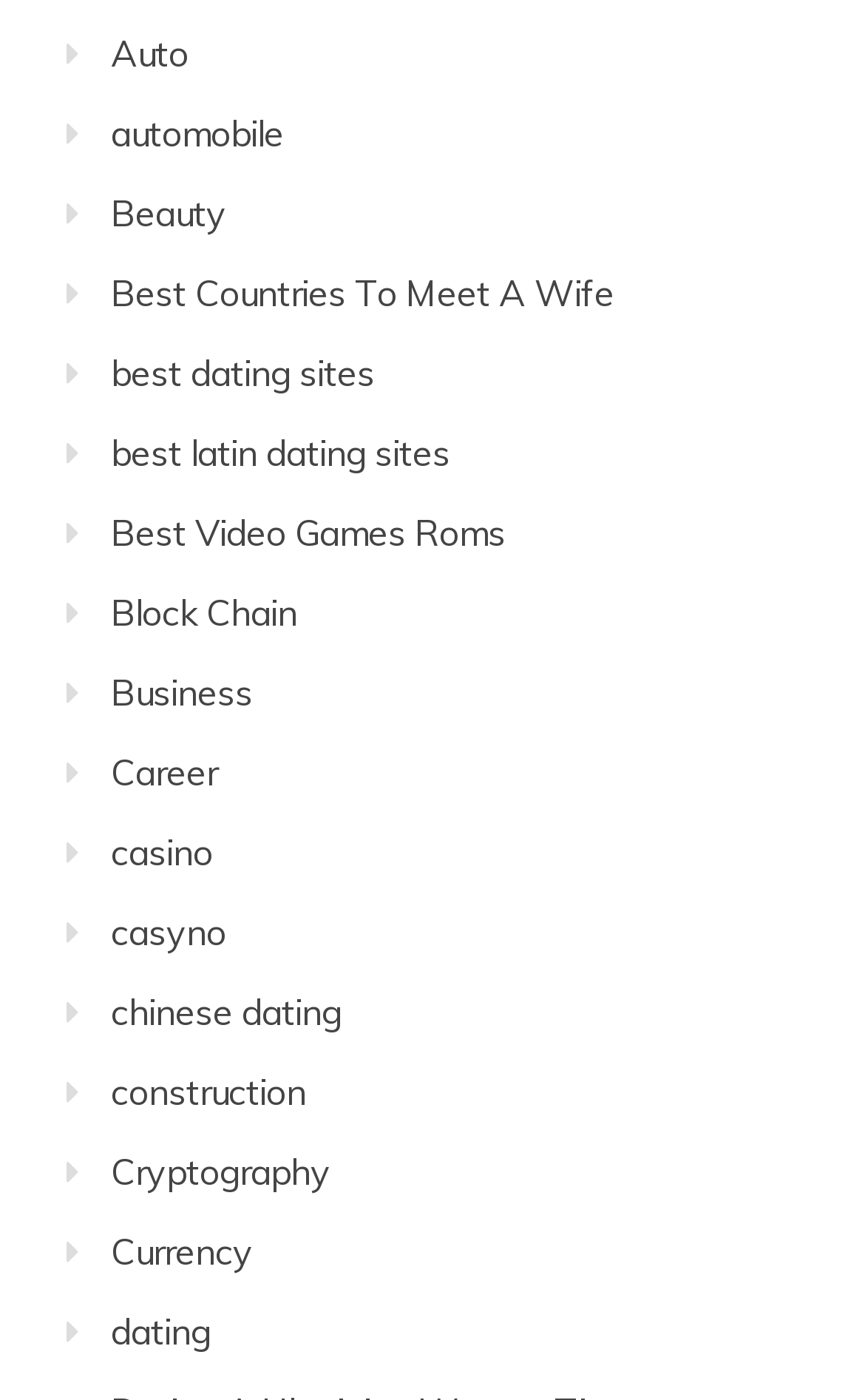Identify the bounding box of the UI component described as: "best latin dating sites".

[0.128, 0.308, 0.521, 0.339]